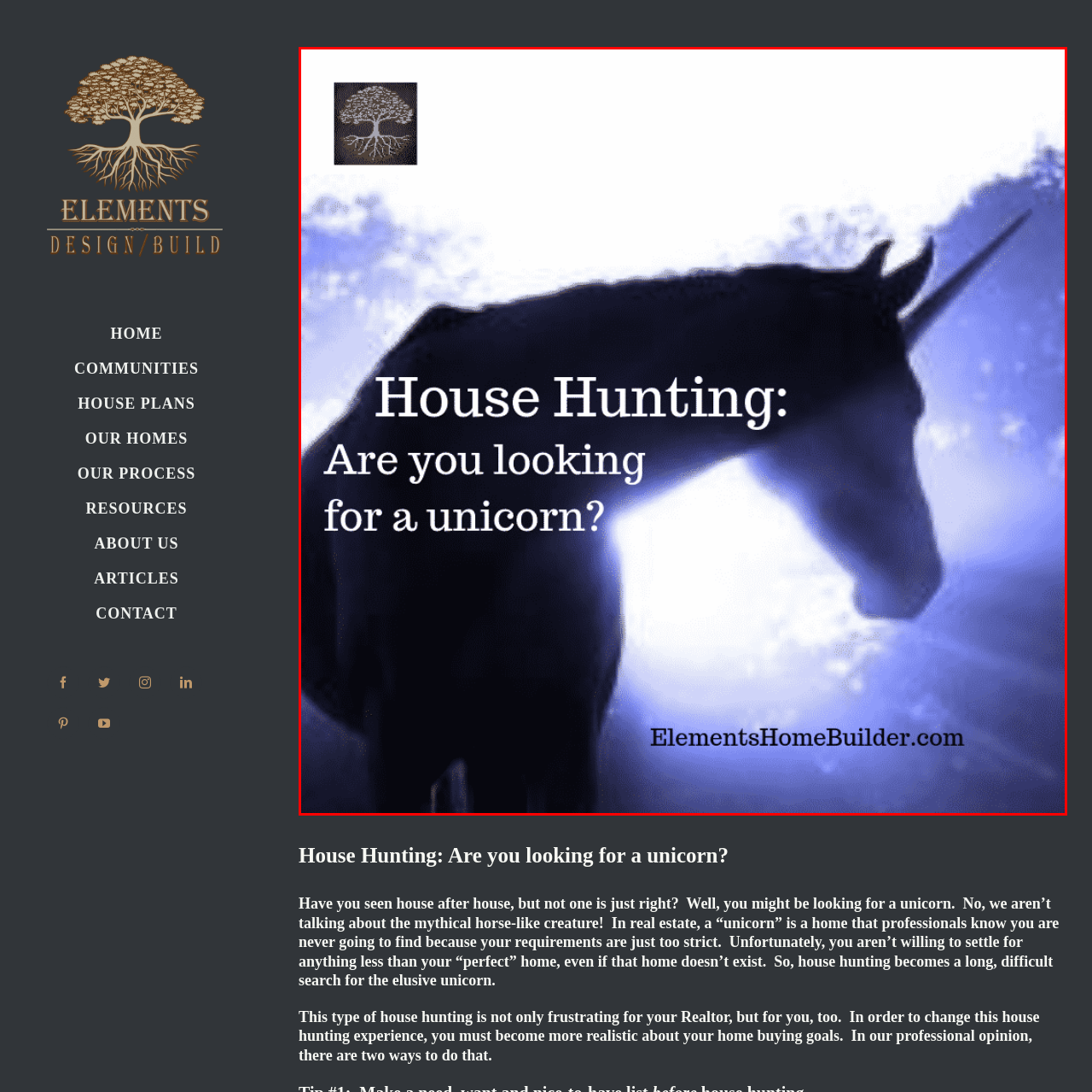Please review the portion of the image contained within the red boundary and provide a detailed answer to the subsequent question, referencing the image: What is the theme of the image?

The image features a unicorn, which is a mythical creature, and the text 'House Hunting: Are you looking for a unicorn?' is overlaid on it, suggesting that the theme of the image is home hunting, particularly the challenges of finding the perfect home.